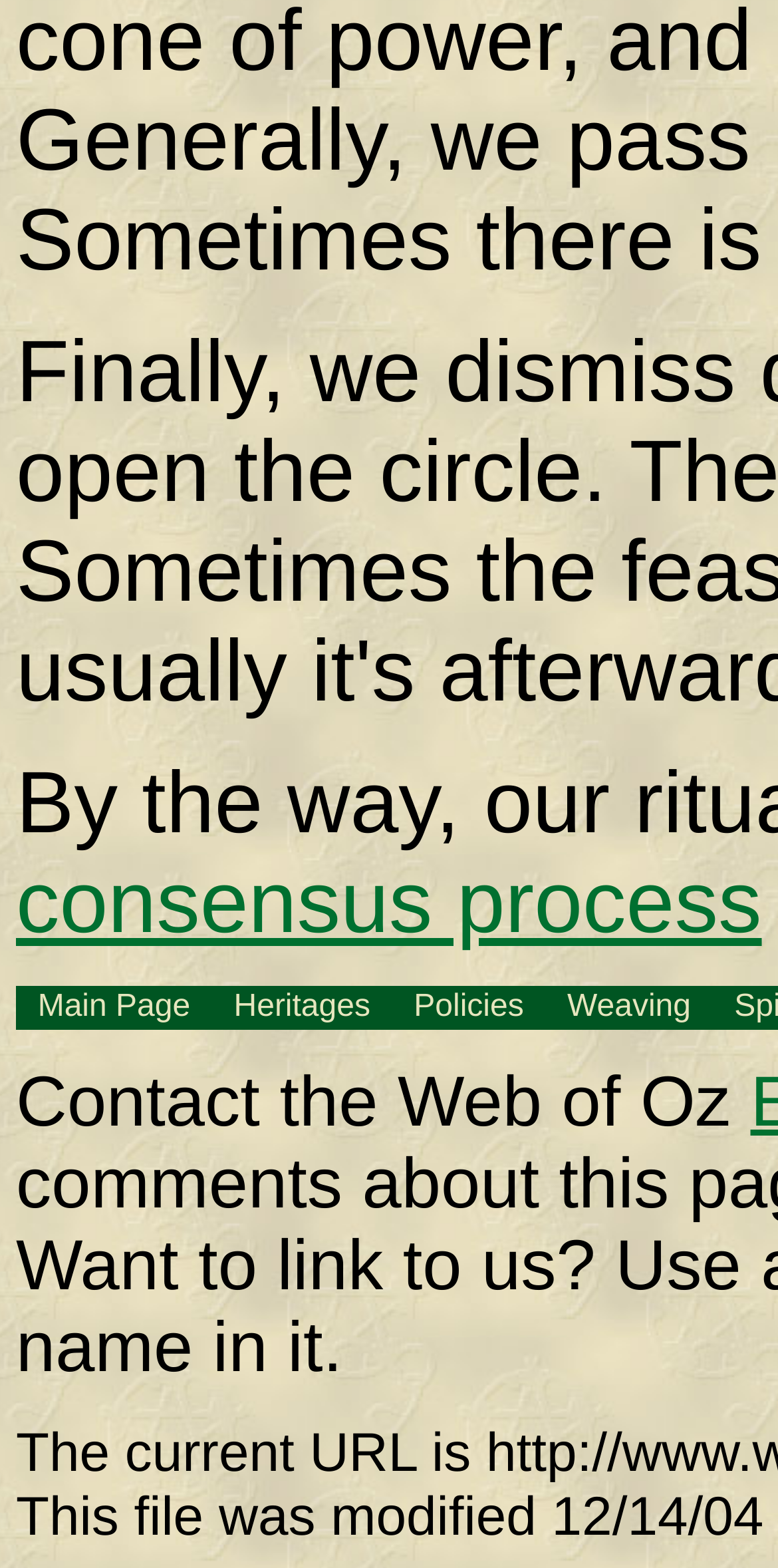Give a one-word or short phrase answer to this question: 
What is the text below the links?

Contact the Web of Oz